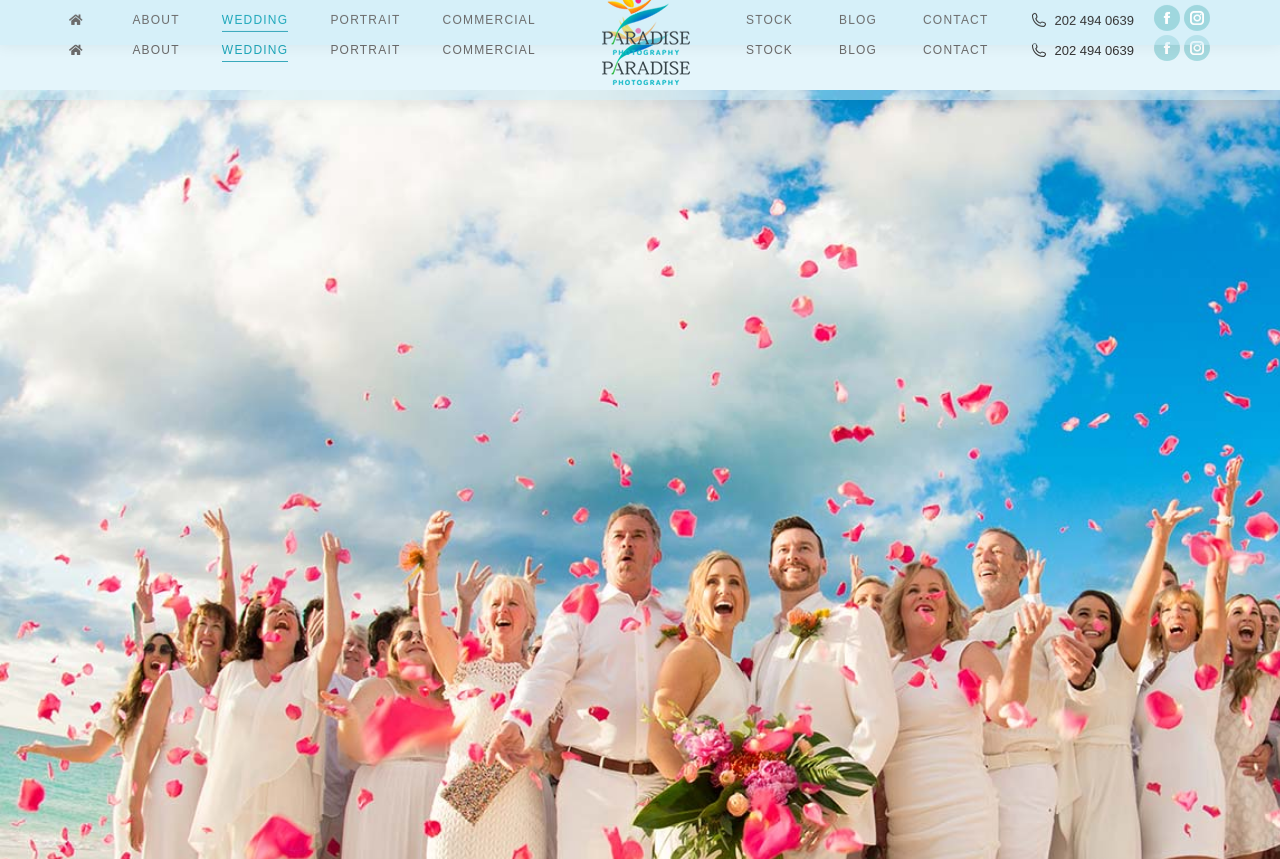Please mark the clickable region by giving the bounding box coordinates needed to complete this instruction: "Visit Turks and Caicos Photographers page".

[0.434, 0.052, 0.566, 0.064]